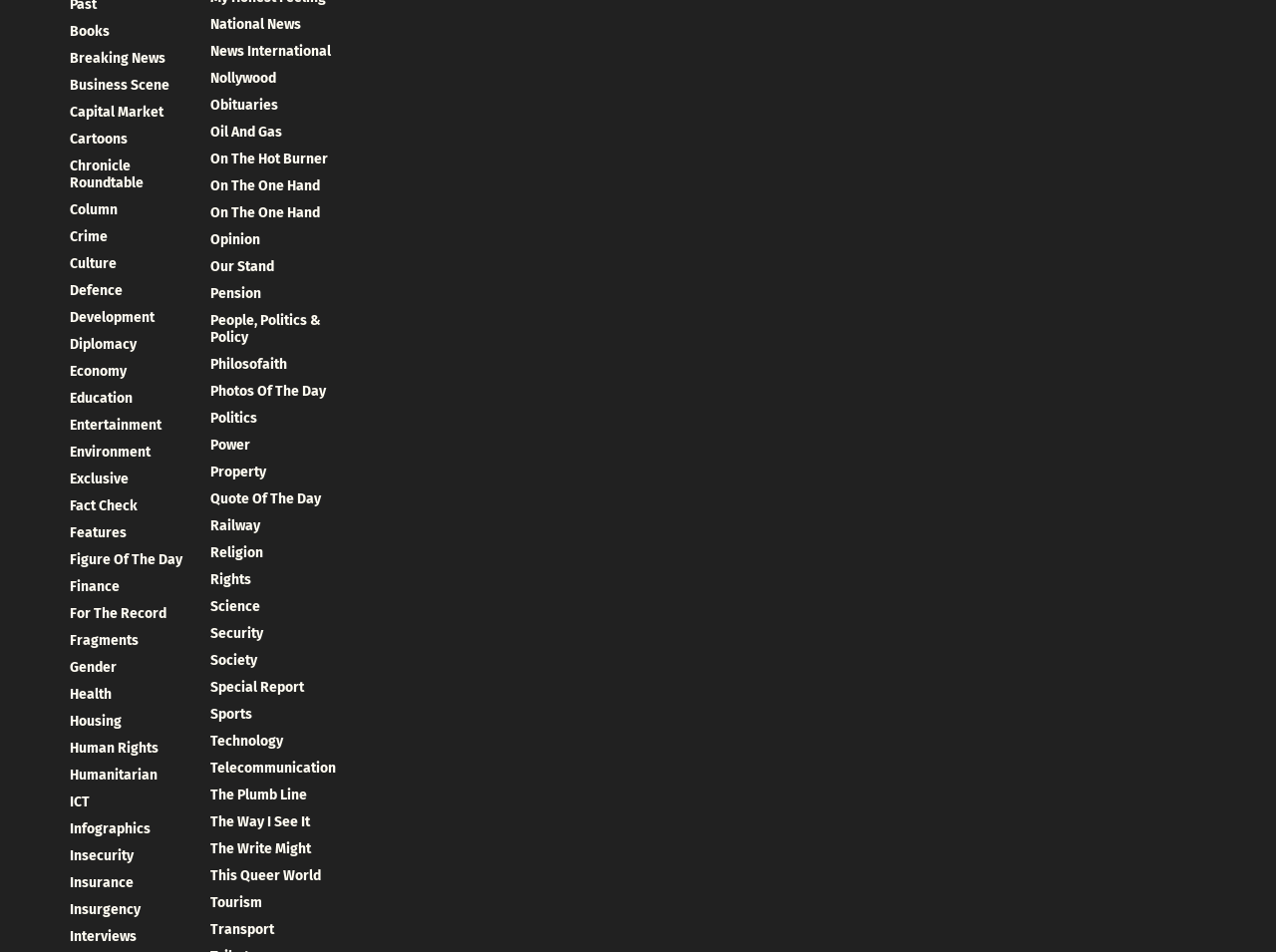Respond with a single word or phrase for the following question: 
Is there a category for Entertainment on this webpage?

Yes